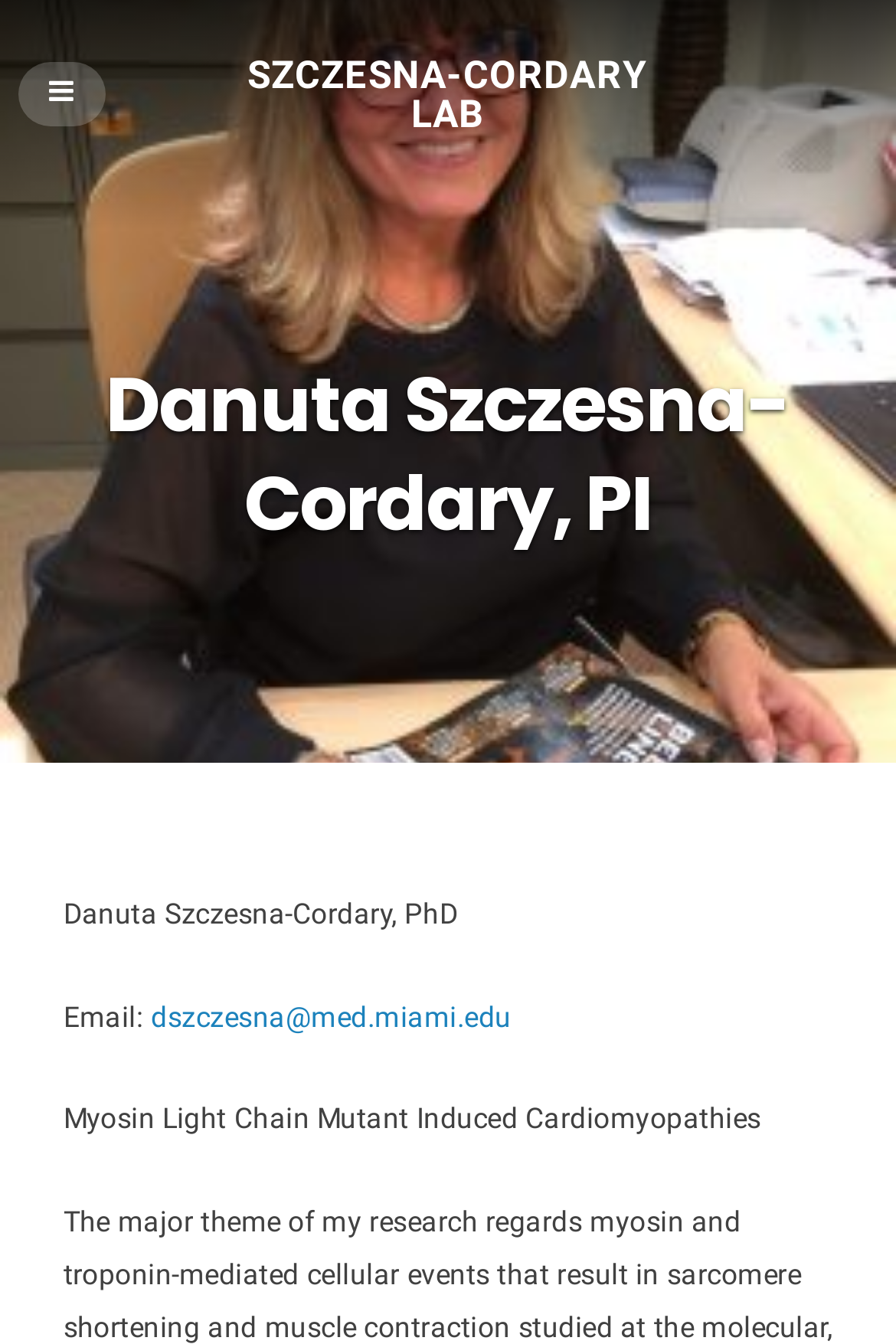Generate a thorough description of the webpage.

The webpage is about Danuta Szczesna-Cordary, a principal investigator, and her lab. At the top, there is a prominent link to the "SZCZESNA-CORDARY LAB" which takes up about half of the screen width. Below this link, there is a smaller icon represented by a Unicode character. 

The main content of the page is a heading section that spans almost the entire width of the screen. This section is divided into four parts. The first part displays the name "Danuta Szczesna-Cordary, PhD". Below this, there is a label "Email:" followed by a link to her email address "dszczesna@med.miami.edu". The last part of this section describes her research focus, "Myosin Light Chain Mutant Induced Cardiomyopathies".